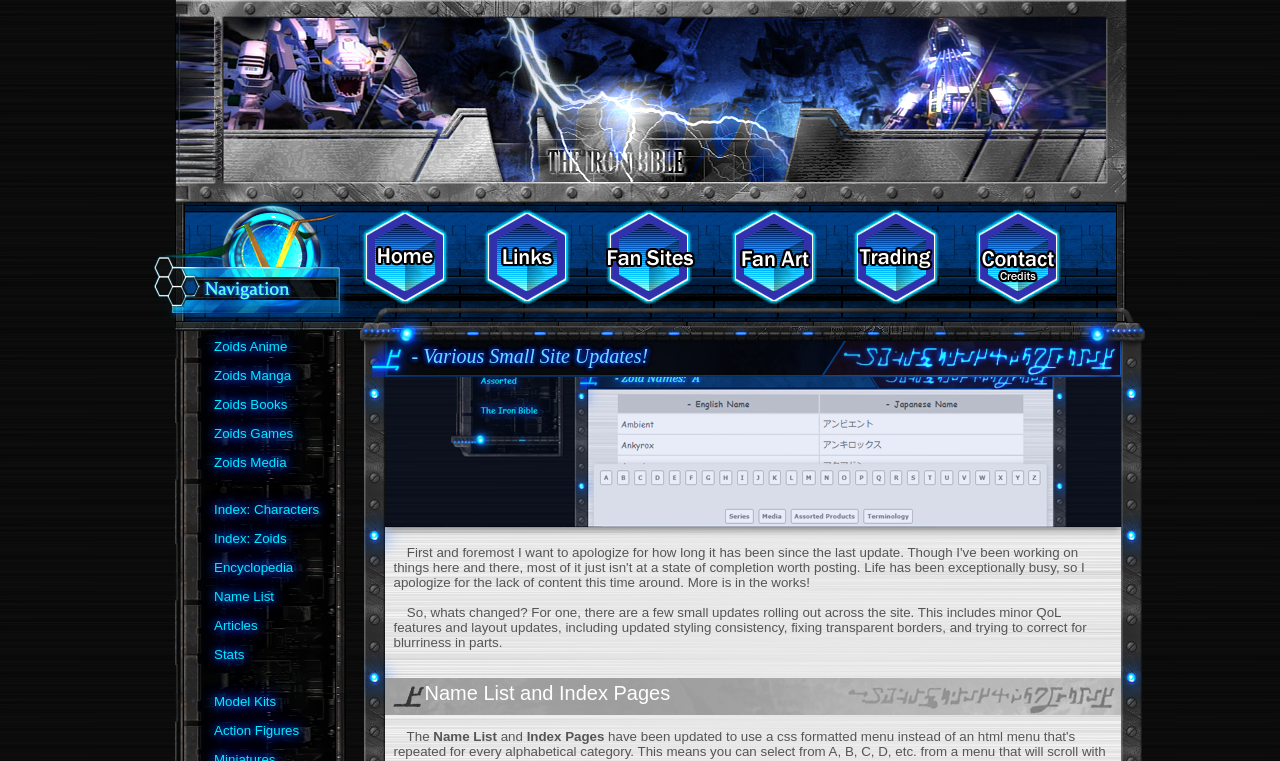Create an in-depth description of the webpage, covering main sections.

The webpage is titled "The Iron Bible" and appears to be a fan-made website dedicated to the Zoids franchise. 

At the top of the page, there are six links, each accompanied by an image, arranged horizontally from left to right. These links seem to be navigation buttons, possibly leading to different sections of the website.

Below these links, there is a vertical list of 12 links, each with a descriptive text, such as "Zoids Anime", "Zoids Manga", "Zoids Books", and so on. These links are likely categorized by type, with the top ones related to media and the bottom ones related to specific content within the franchise.

To the right of these links, there is a large image that spans almost the entire width of the page. Above this image, there is a heading that reads "- Various Small Site Updates!" followed by a paragraph of text that explains the recent changes made to the website, including quality of life features, layout updates, and bug fixes.

Below the image, there is another heading that reads "Name List and Index Pages" followed by a brief sentence that seems to introduce the topic.